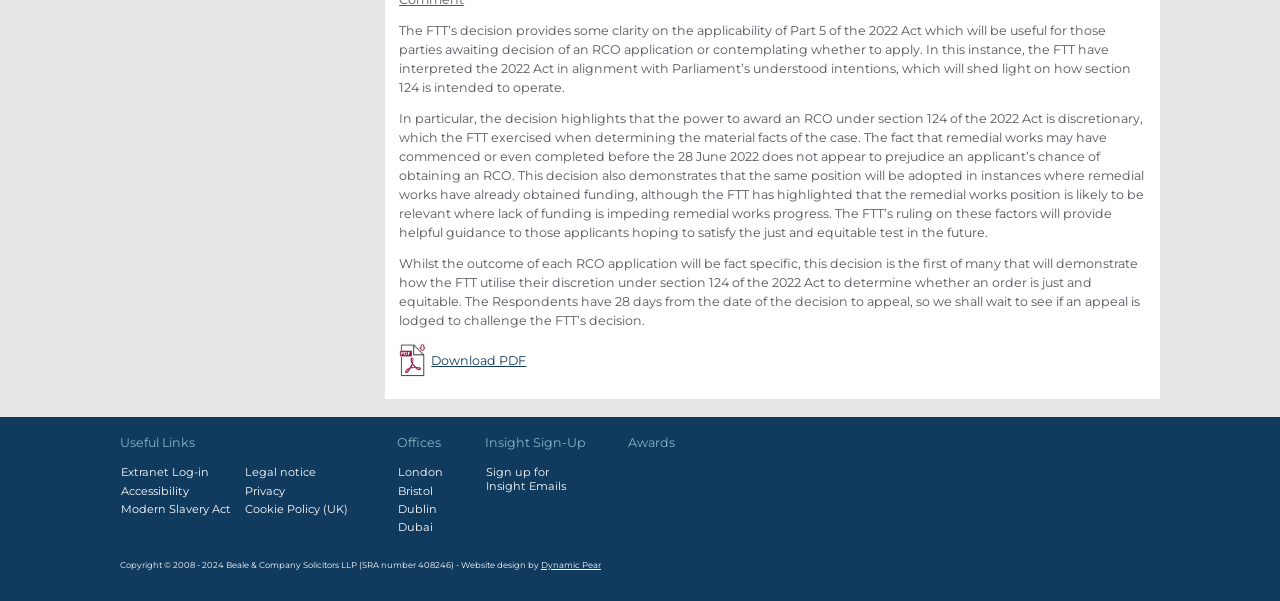Indicate the bounding box coordinates of the clickable region to achieve the following instruction: "View the Legal notice."

[0.192, 0.774, 0.247, 0.797]